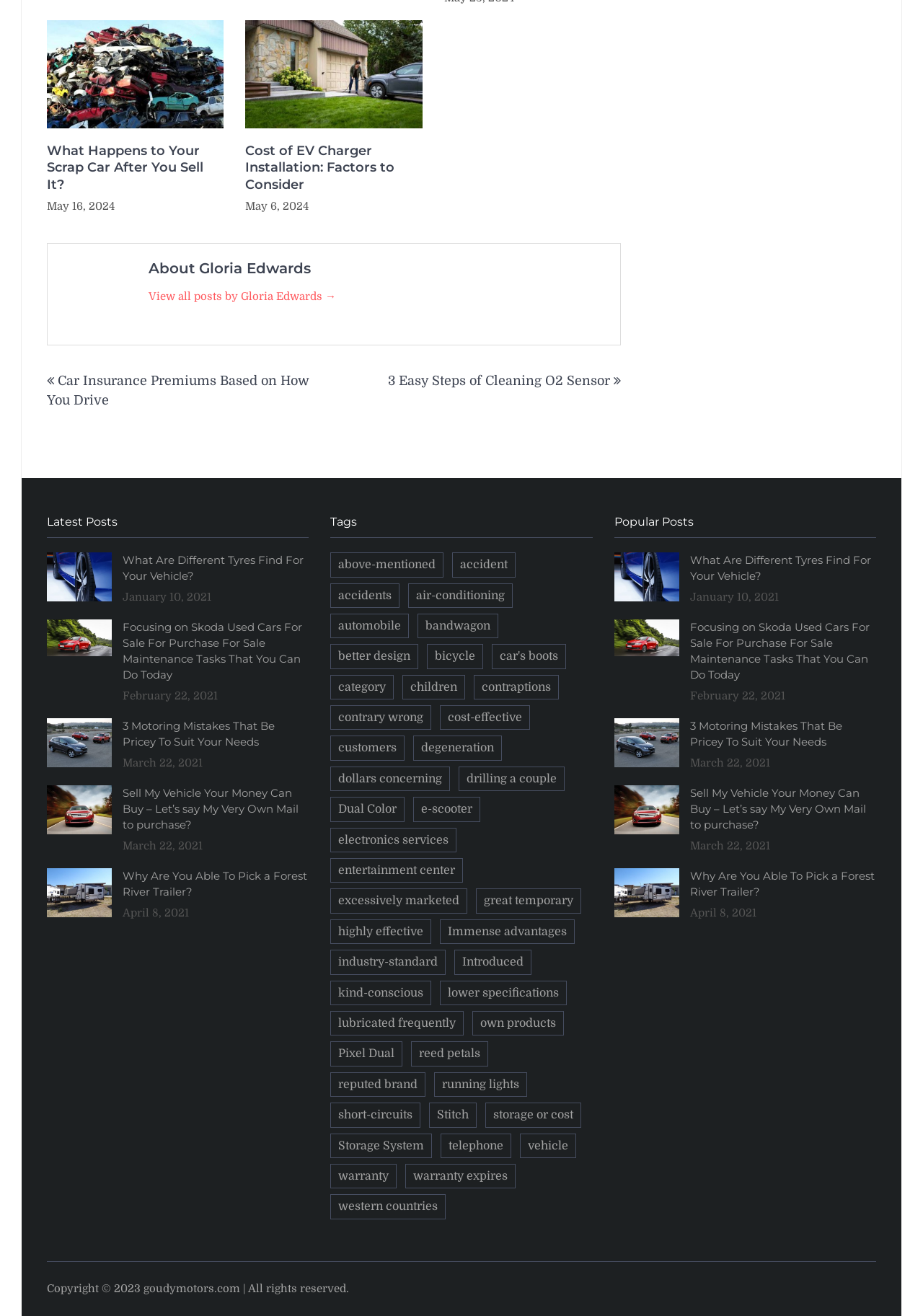For the given element description kind-conscious, determine the bounding box coordinates of the UI element. The coordinates should follow the format (top-left x, top-left y, bottom-right x, bottom-right y) and be within the range of 0 to 1.

[0.358, 0.745, 0.467, 0.764]